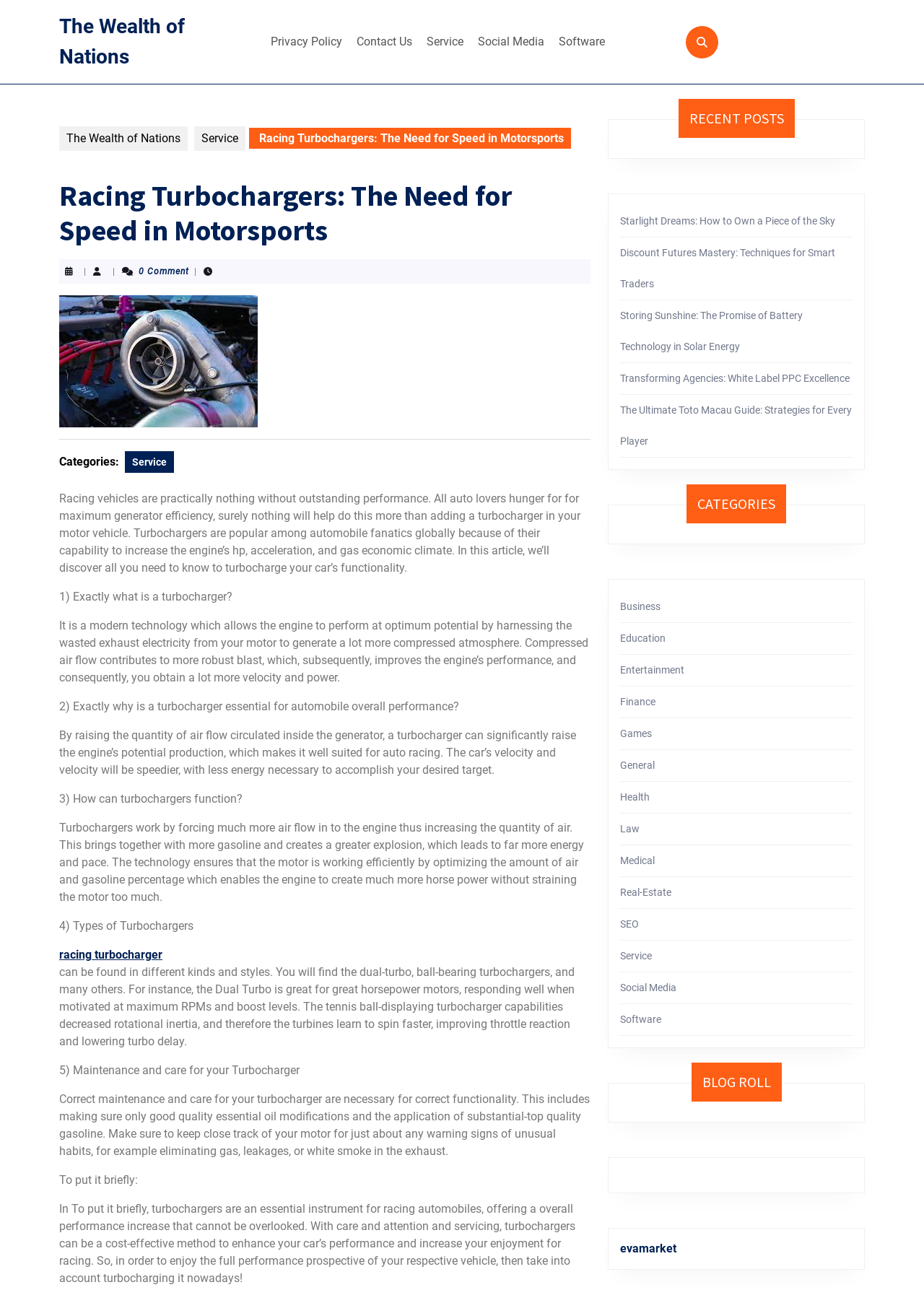From the screenshot, find the bounding box of the UI element matching this description: "racing turbocharger". Supply the bounding box coordinates in the form [left, top, right, bottom], each a float between 0 and 1.

[0.064, 0.735, 0.176, 0.745]